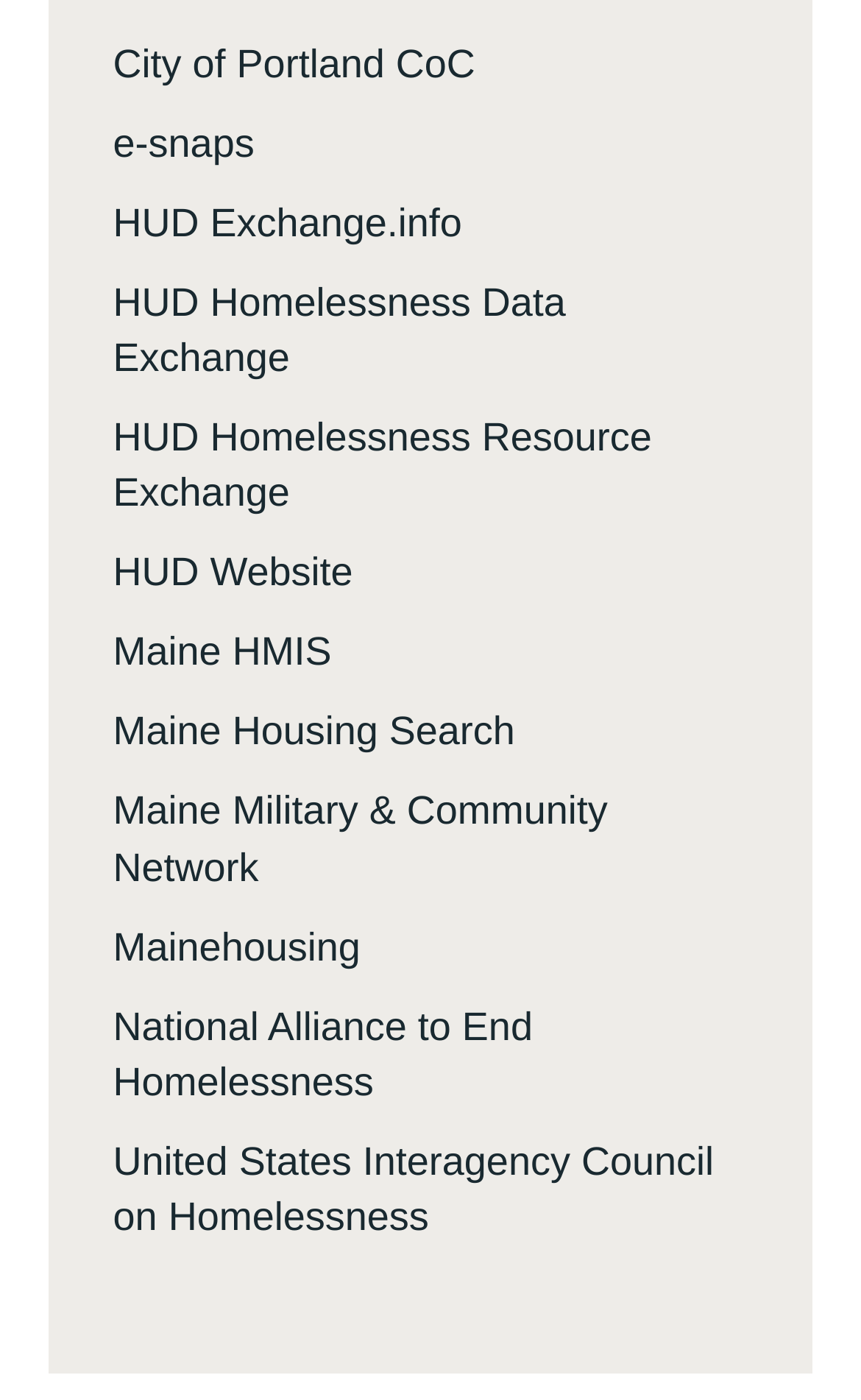Please locate the bounding box coordinates of the element that should be clicked to achieve the given instruction: "visit City of Portland CoC website".

[0.131, 0.03, 0.552, 0.062]